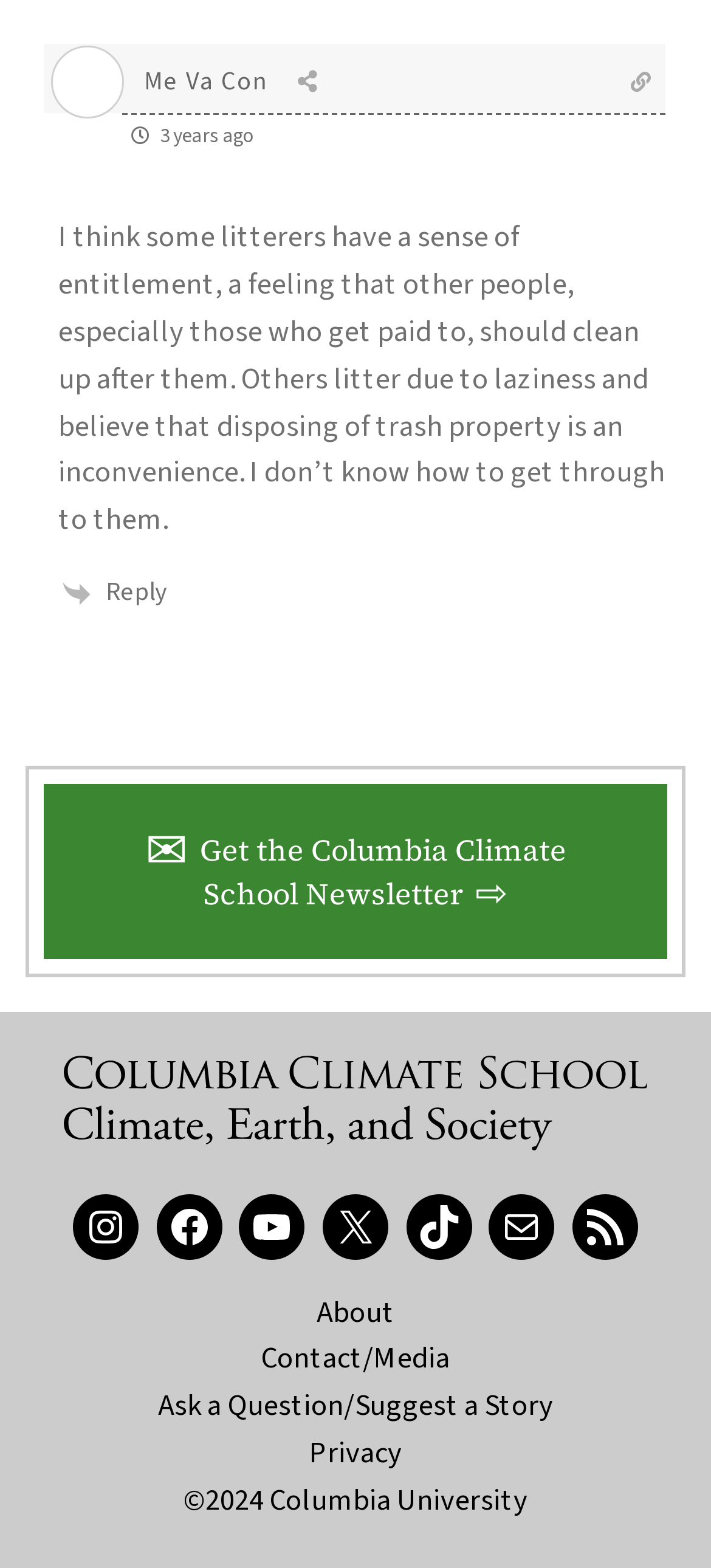Identify the bounding box coordinates for the region of the element that should be clicked to carry out the instruction: "Follow on Instagram". The bounding box coordinates should be four float numbers between 0 and 1, i.e., [left, top, right, bottom].

[0.103, 0.761, 0.195, 0.803]